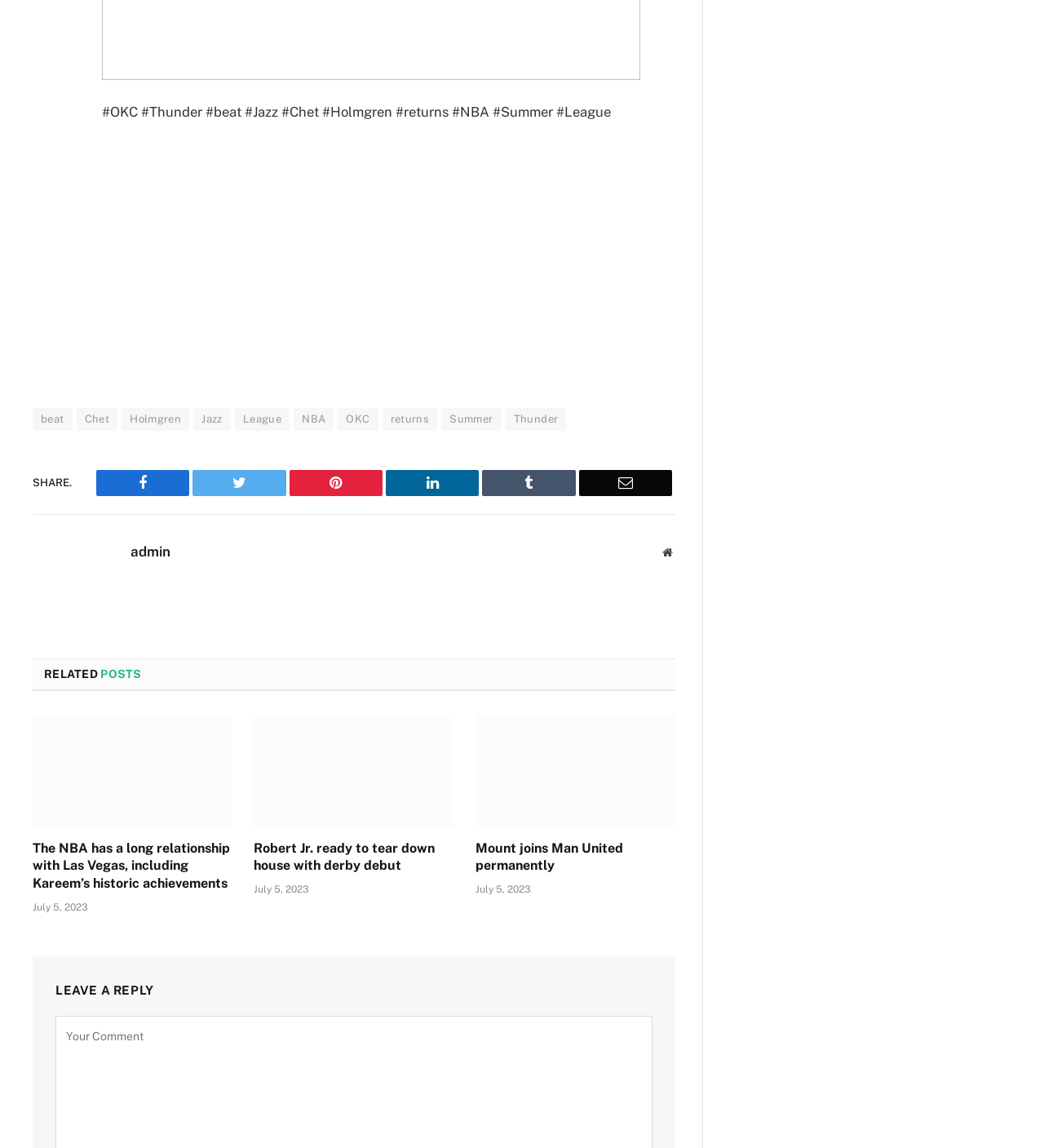Determine the bounding box coordinates of the region that needs to be clicked to achieve the task: "Read the article 'The NBA has a long relationship with Las Vegas, including Kareem’s historic achievements'".

[0.031, 0.731, 0.223, 0.778]